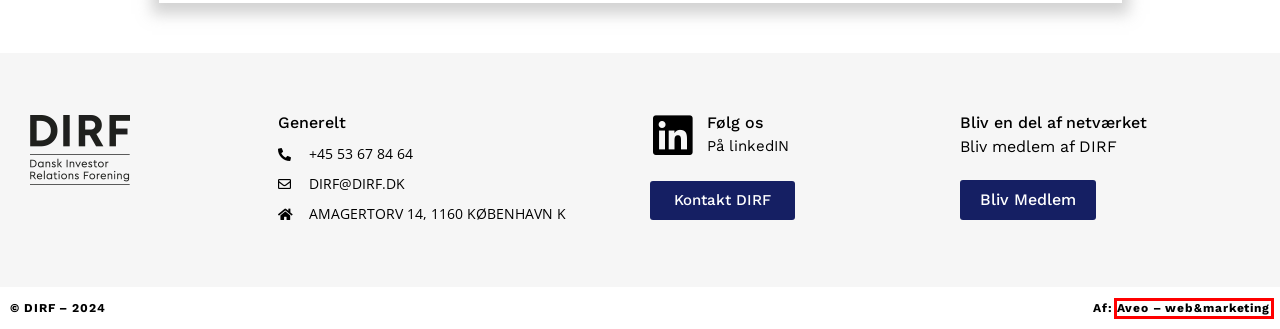Given a screenshot of a webpage featuring a red bounding box, identify the best matching webpage description for the new page after the element within the red box is clicked. Here are the options:
A. Dirf Dagen 2023 - Dirf - Dansk Investor Relations Forening
B. Webbureau med simple, sikre og prisvenlige løsninger | Aveo
C. English - Dirf - Dansk Investor Relations Forening
D. Om Dirf - Dirf - Dansk Investor Relations Forening
E. Kontakt - Dirf - Dansk Investor Relations Forening
F. Aktiviteter Arkiv - Dirf - Dansk Investor Relations Forening
G. Nyheder Arkiv - Dirf - Dansk Investor Relations Forening
H. Login - Dirf - Dansk Investor Relations Forening

B